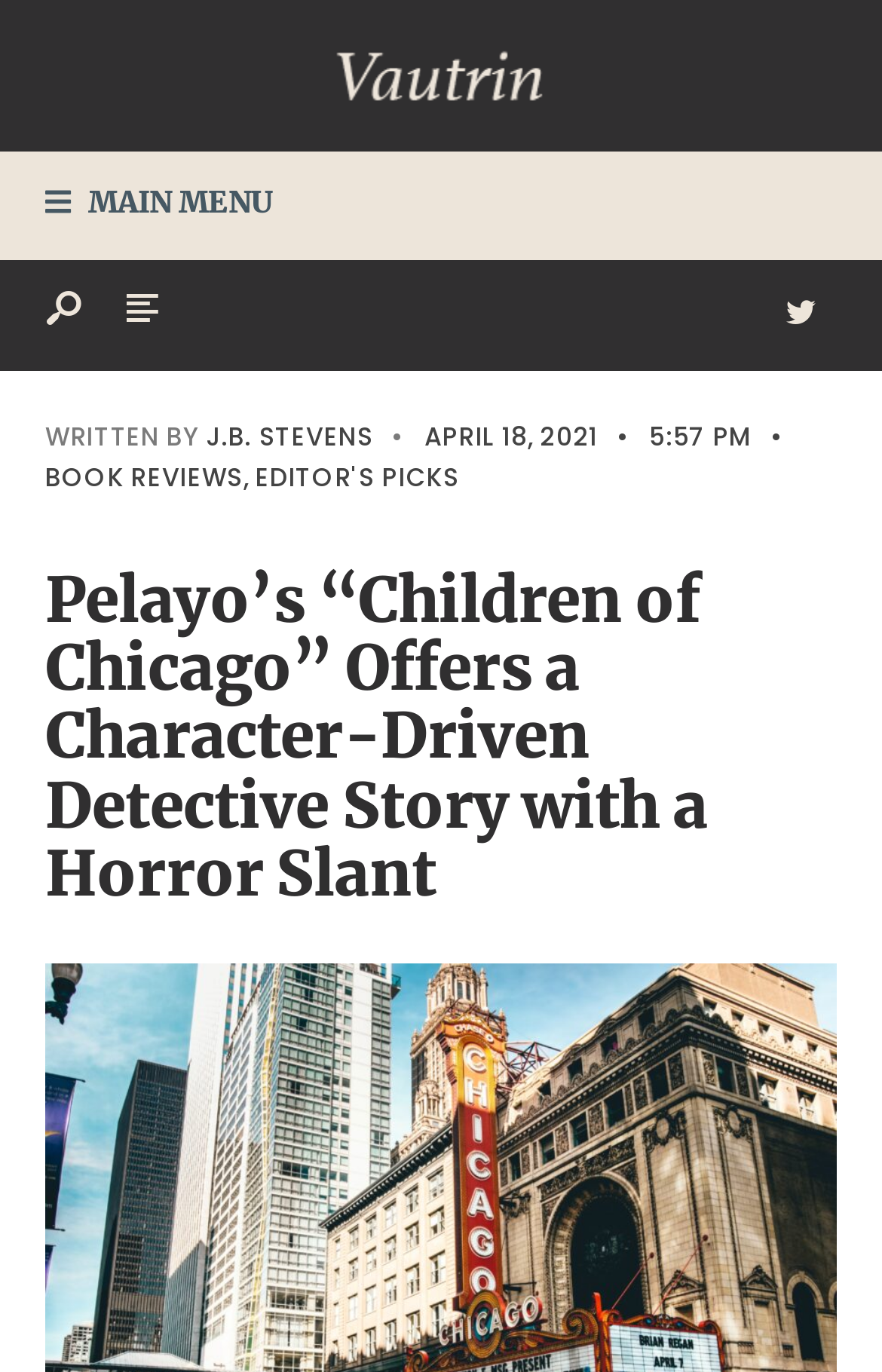Offer an extensive depiction of the webpage and its key elements.

The webpage appears to be a book review article. At the top, there is a logo or icon "Vautrin" with a link, accompanied by an image of the same name. Below the logo, there is a main menu section with the text "MAIN MENU". 

To the left of the main menu, there are three icons: a hamburger menu, a bell, and a search icon. The search icon has a placeholder text "Search...". 

On the left side of the page, there is a section with the author's information, including the text "WRITTEN BY" and a link to the author's name, "J.B. STEVENS". Below the author's name, there is a publication date "APRIL 18, 2021" and a publication time "5:57 PM". 

Above the article content, there are two links: "BOOK REVIEWS" and "EDITOR'S PICKS". The main article title, "Pelayo’s “Children of Chicago” Offers a Character-Driven Detective Story with a Horror Slant", is a heading that spans almost the entire width of the page. 

The meta description provides a quote from Nelson Algren, describing Chicago as "an October sort of city, even in spring" and stating that Chicago is "a town on the edge of the American mind". This quote likely sets the tone for the book review article.